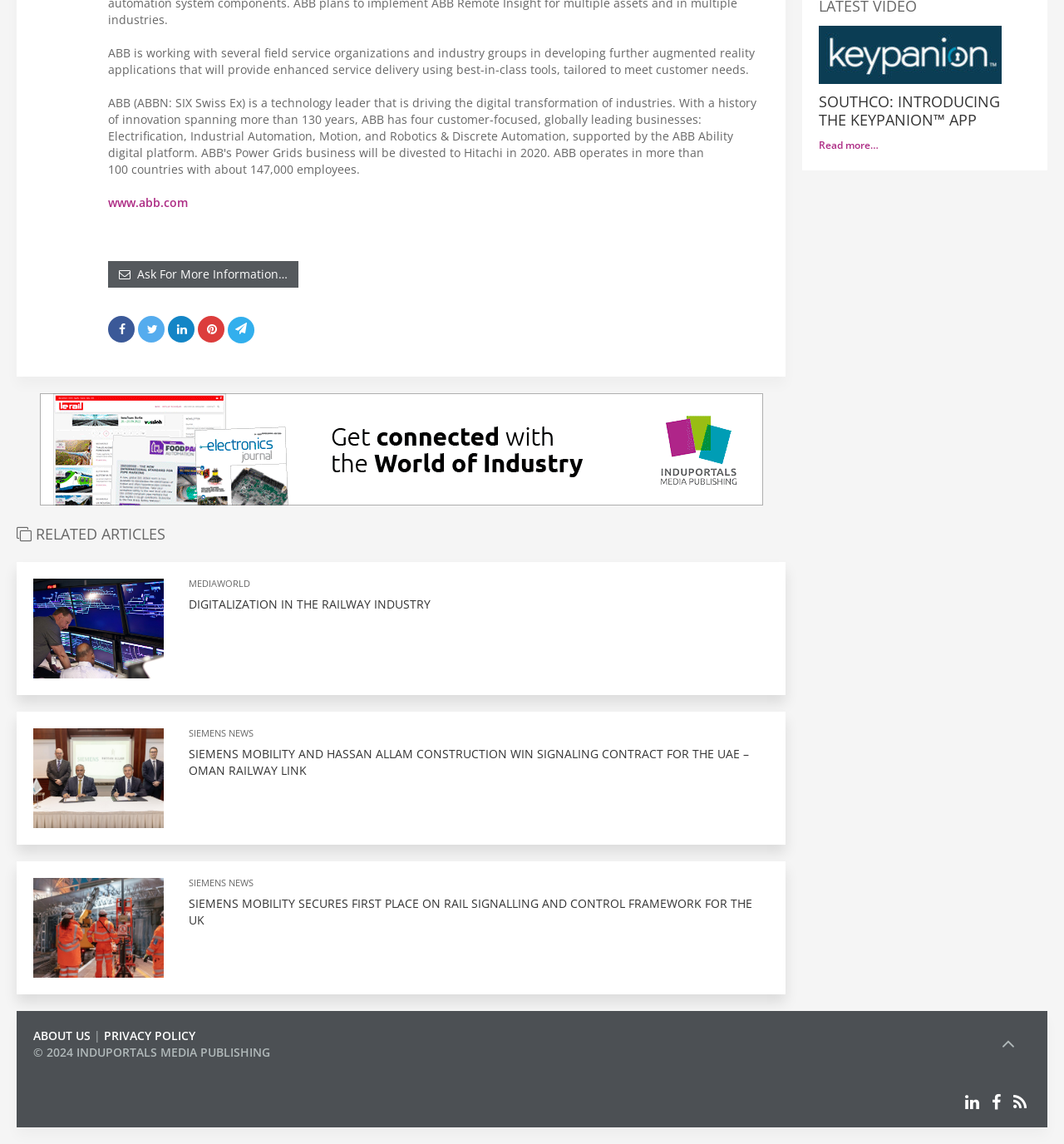Respond concisely with one word or phrase to the following query:
What is the name of the app introduced by SOUTHCO?

KEYPANION